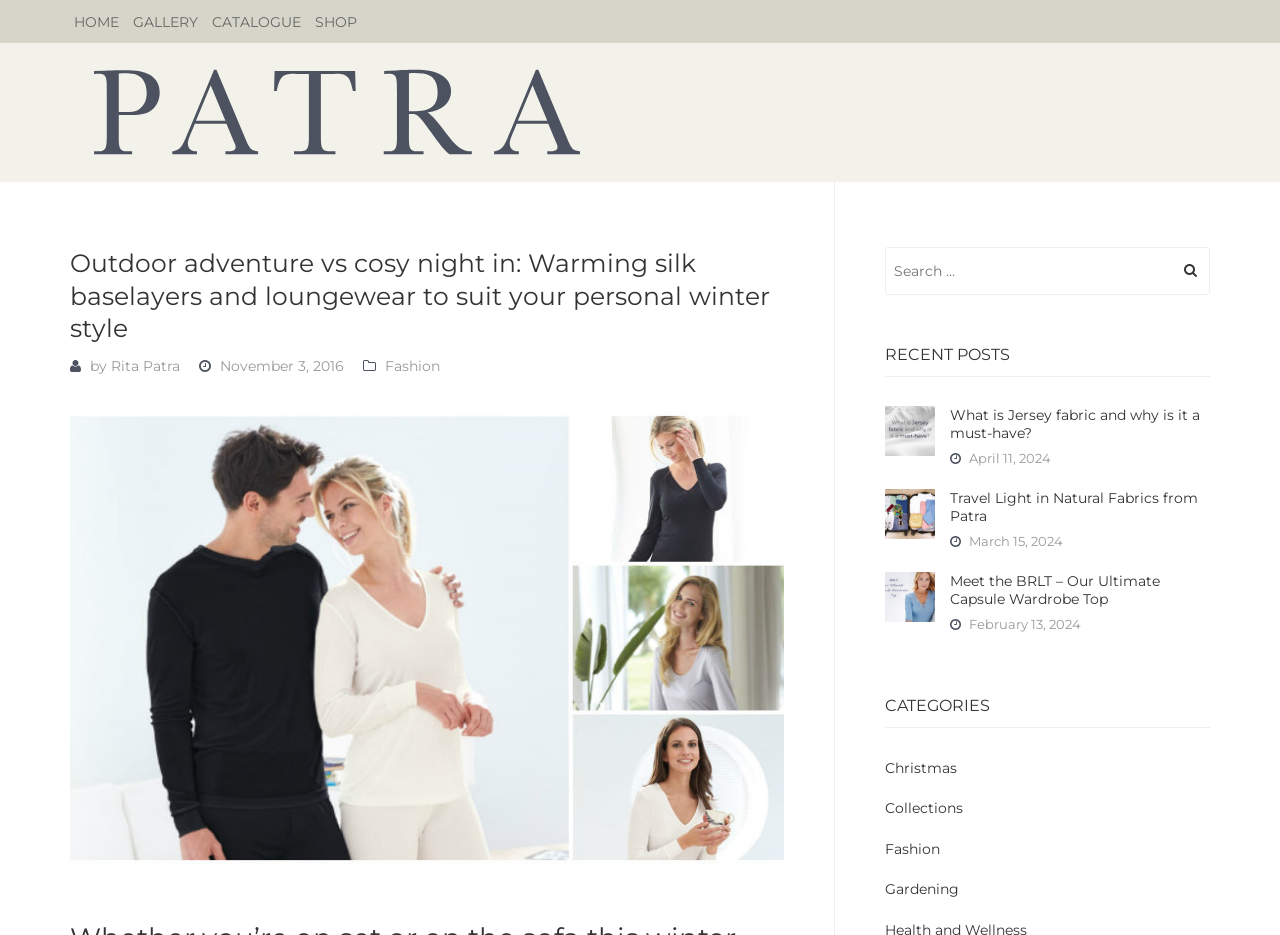Please answer the following query using a single word or phrase: 
What is the category of the blog post 'What is Jersey fabric and why is it a must-have?'?

Fashion